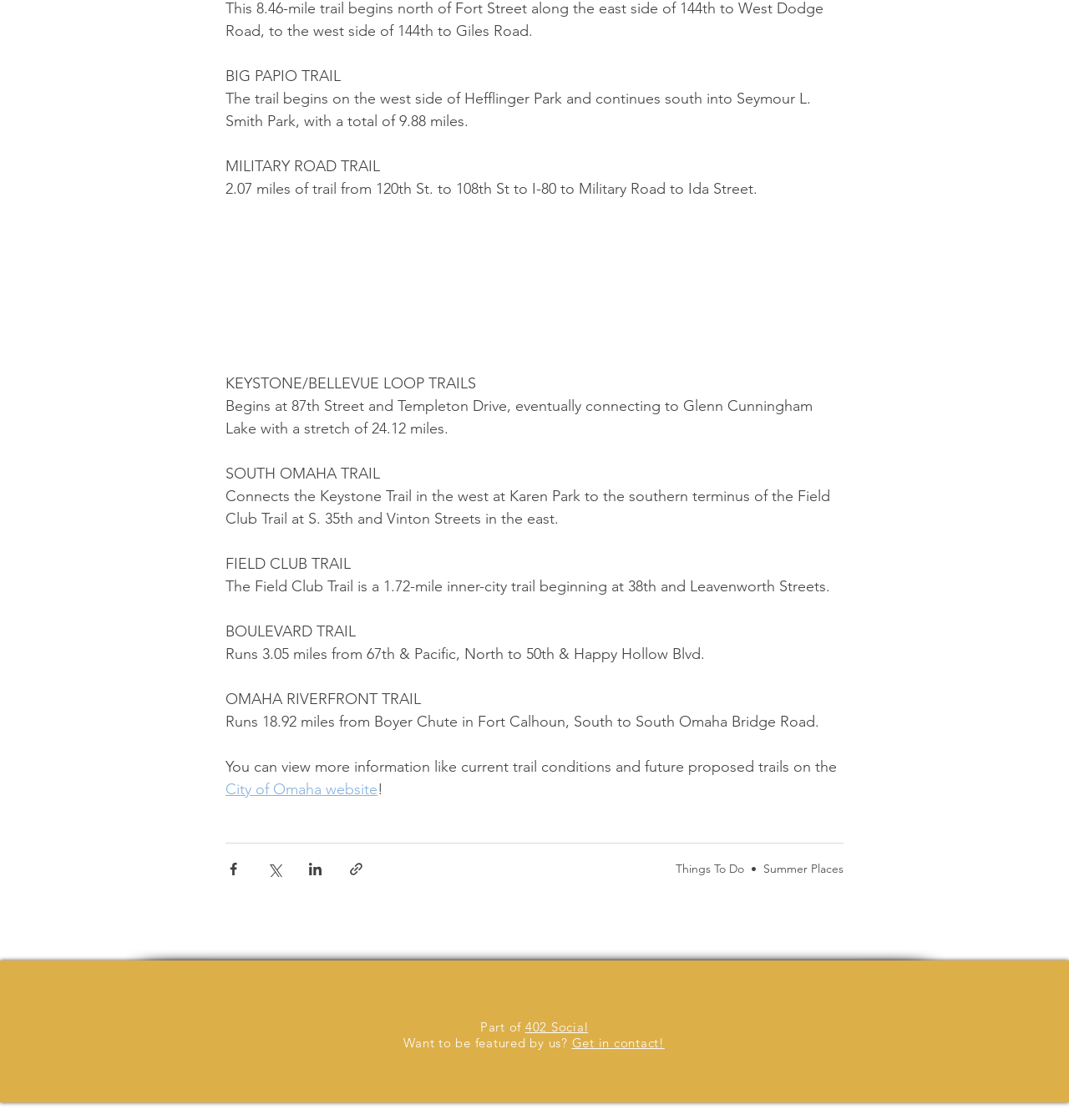Indicate the bounding box coordinates of the clickable region to achieve the following instruction: "Share via Facebook."

[0.211, 0.768, 0.226, 0.783]